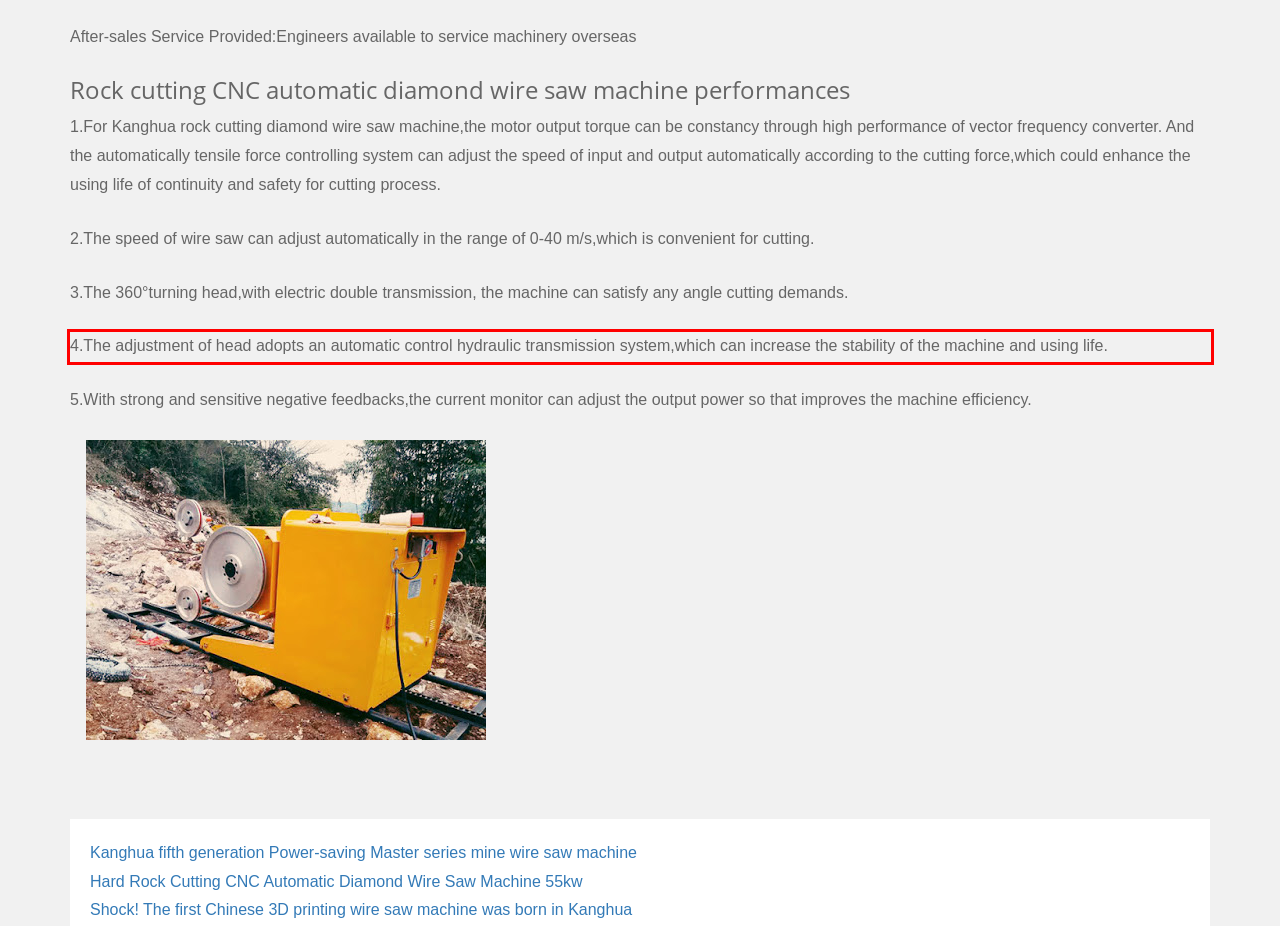Please use OCR to extract the text content from the red bounding box in the provided webpage screenshot.

4.The adjustment of head adopts an automatic control hydraulic transmission system,which can increase the stability of the machine and using life.